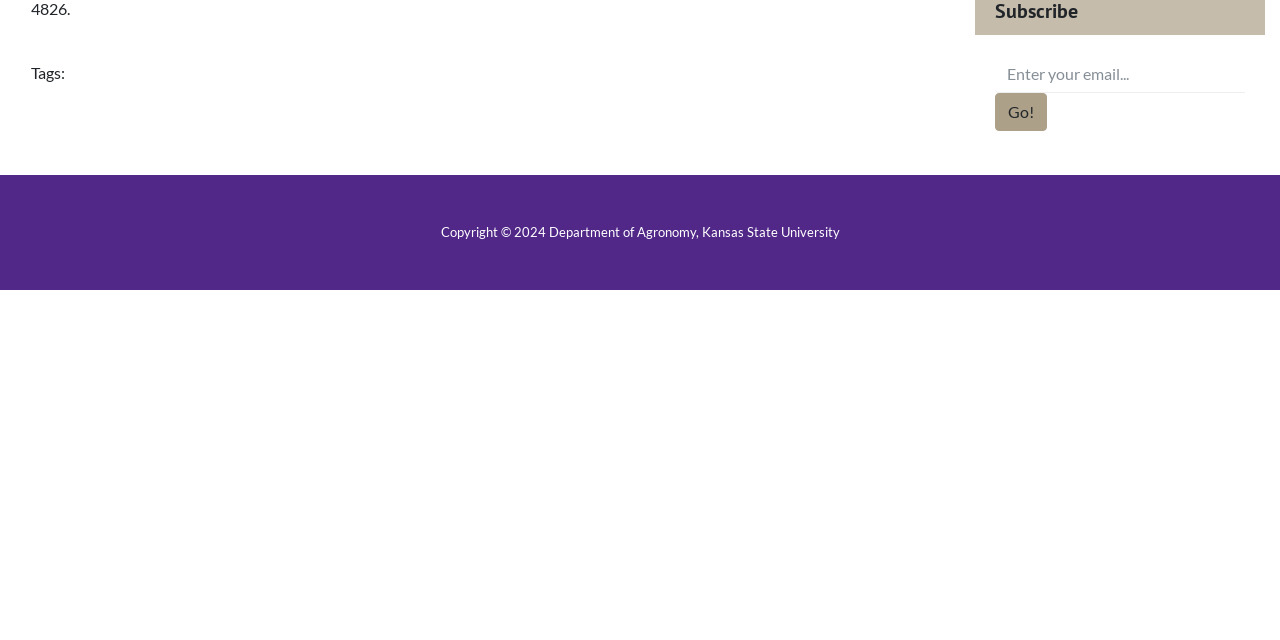Find the bounding box coordinates corresponding to the UI element with the description: "Go!". The coordinates should be formatted as [left, top, right, bottom], with values as floats between 0 and 1.

[0.777, 0.145, 0.818, 0.204]